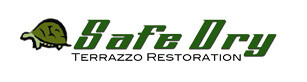Can you give a comprehensive explanation to the question given the content of the image?
What animal is symbolized in the logo?

The stylized image of a turtle is incorporated into the logo, symbolizing safety and care, which are core values of the company.